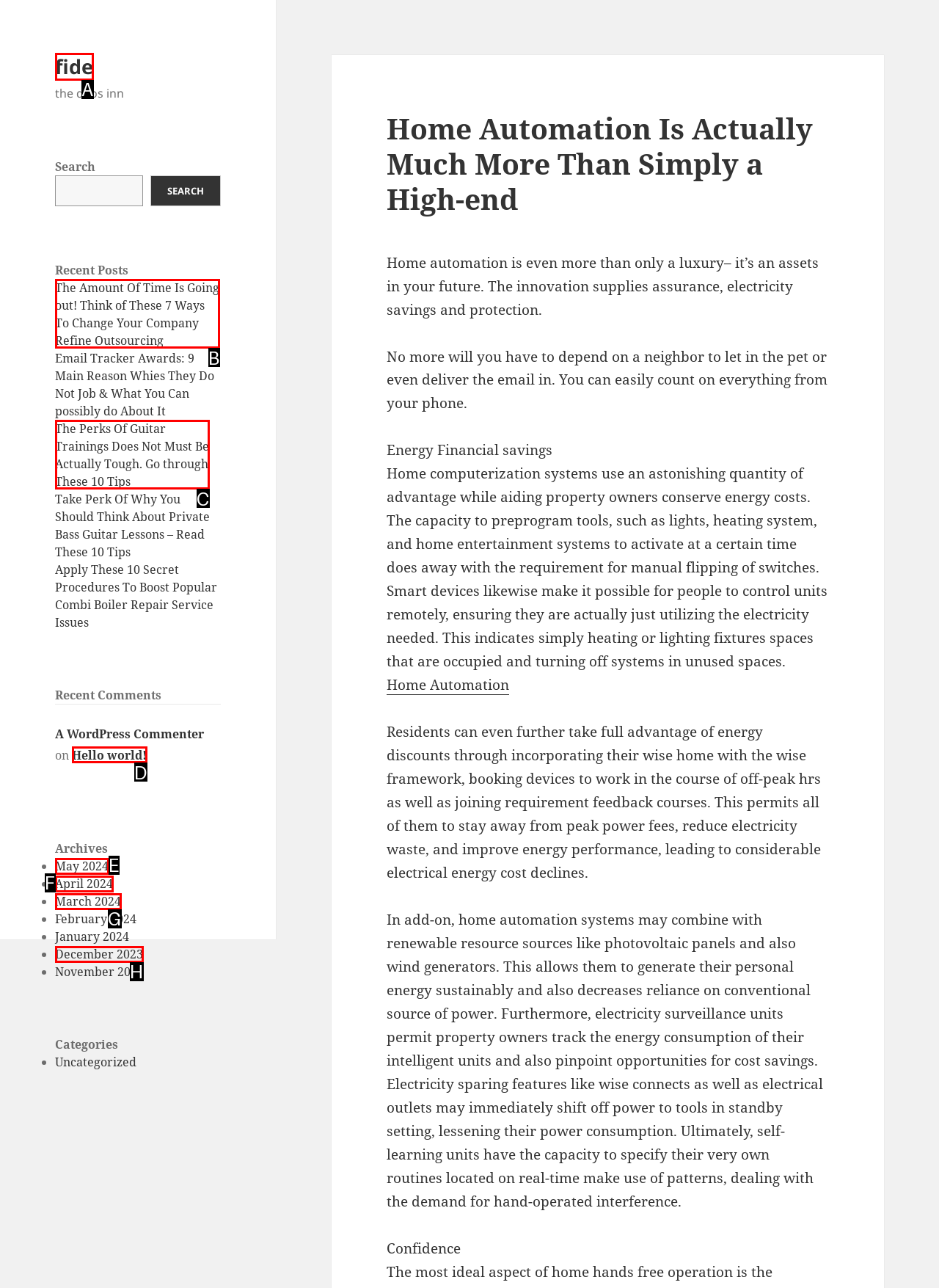Pick the HTML element that corresponds to the description: fide
Answer with the letter of the correct option from the given choices directly.

A